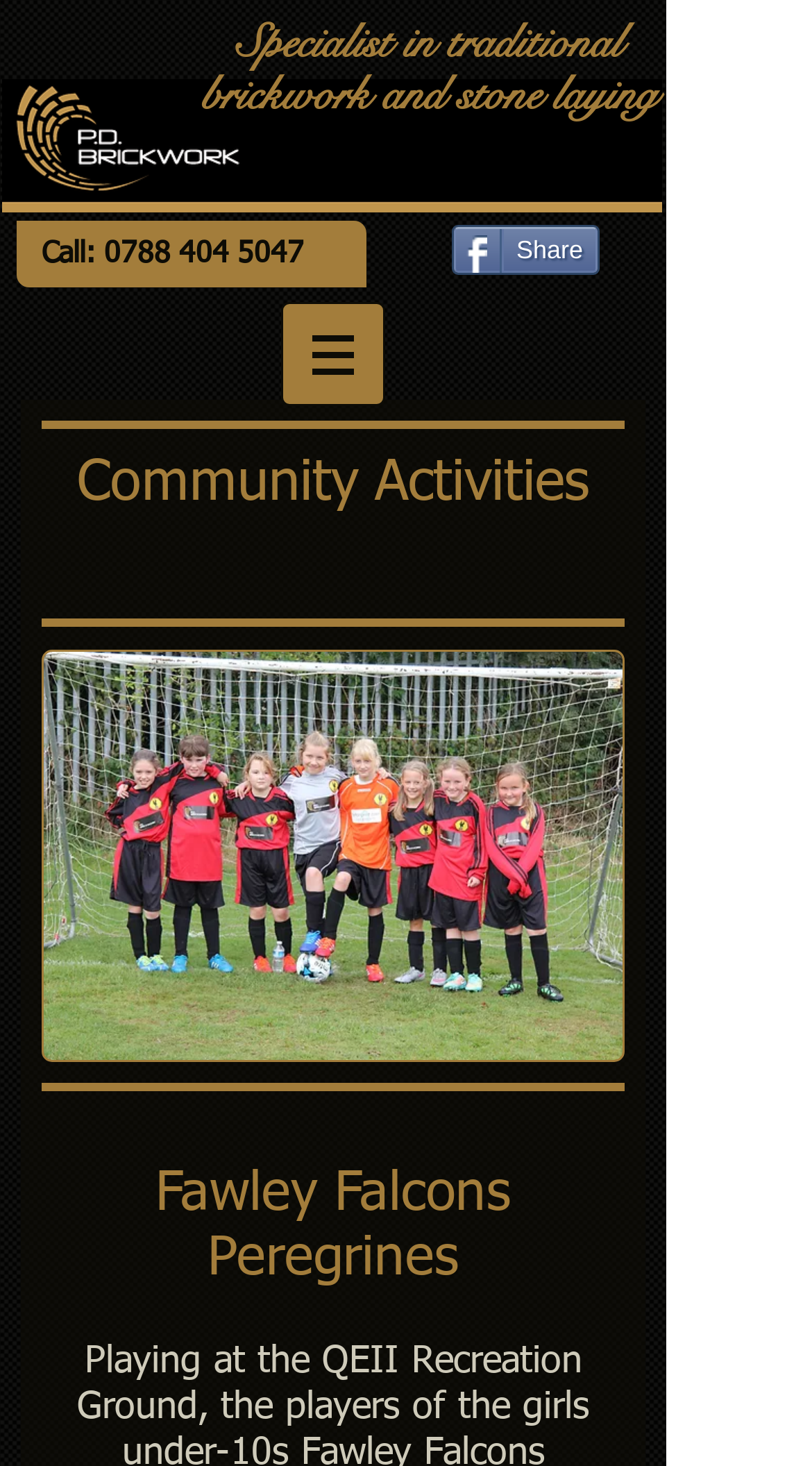Can you determine the main header of this webpage?

Specialist in traditional brickwork and stone laying